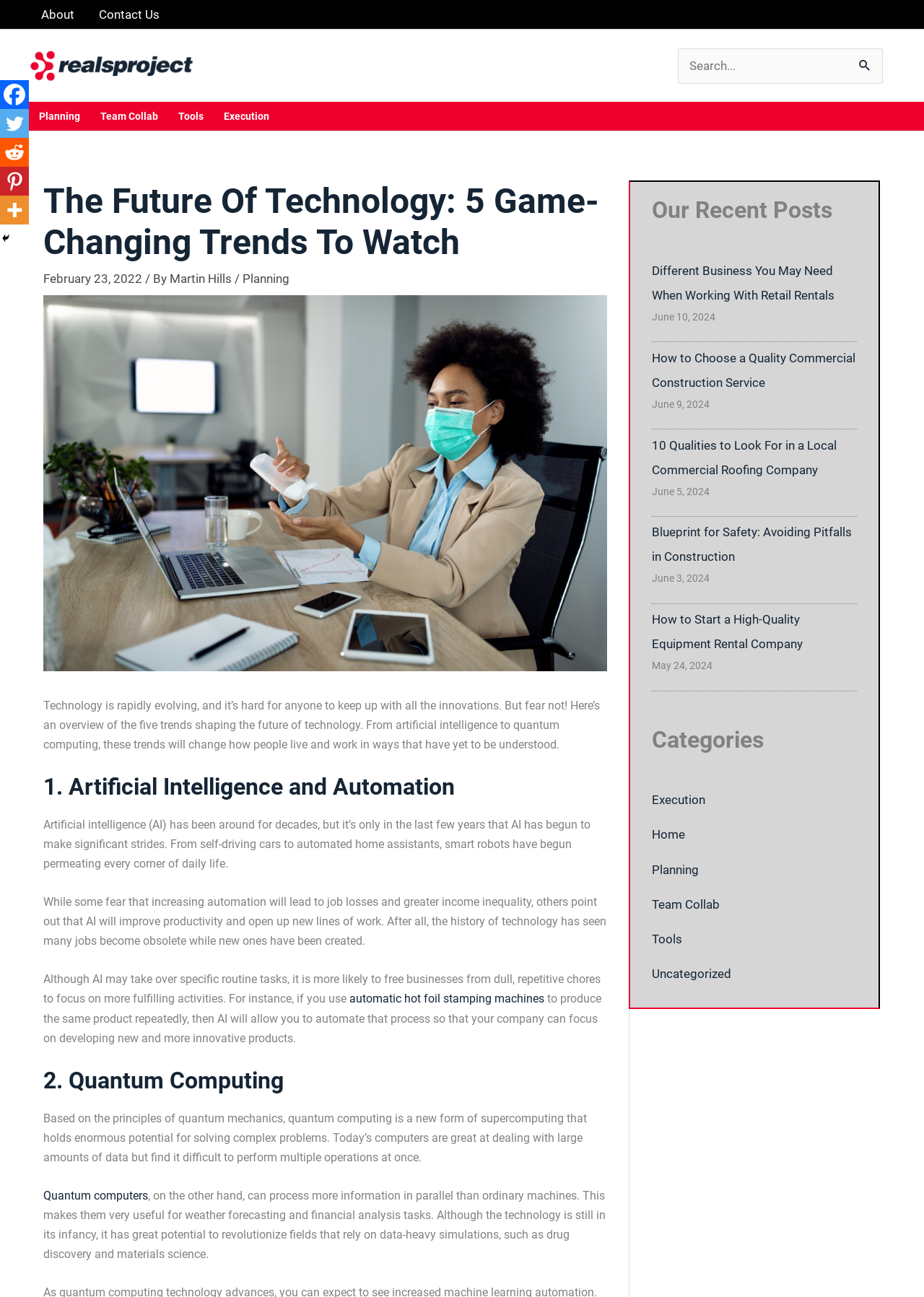Refer to the image and answer the question with as much detail as possible: What is the first game-changing trend mentioned in the article?

I determined the first game-changing trend by looking at the heading '1. Artificial Intelligence and Automation' with the bounding box coordinates [0.047, 0.596, 0.657, 0.617], which suggests that the first trend mentioned in the article is Artificial Intelligence and Automation.